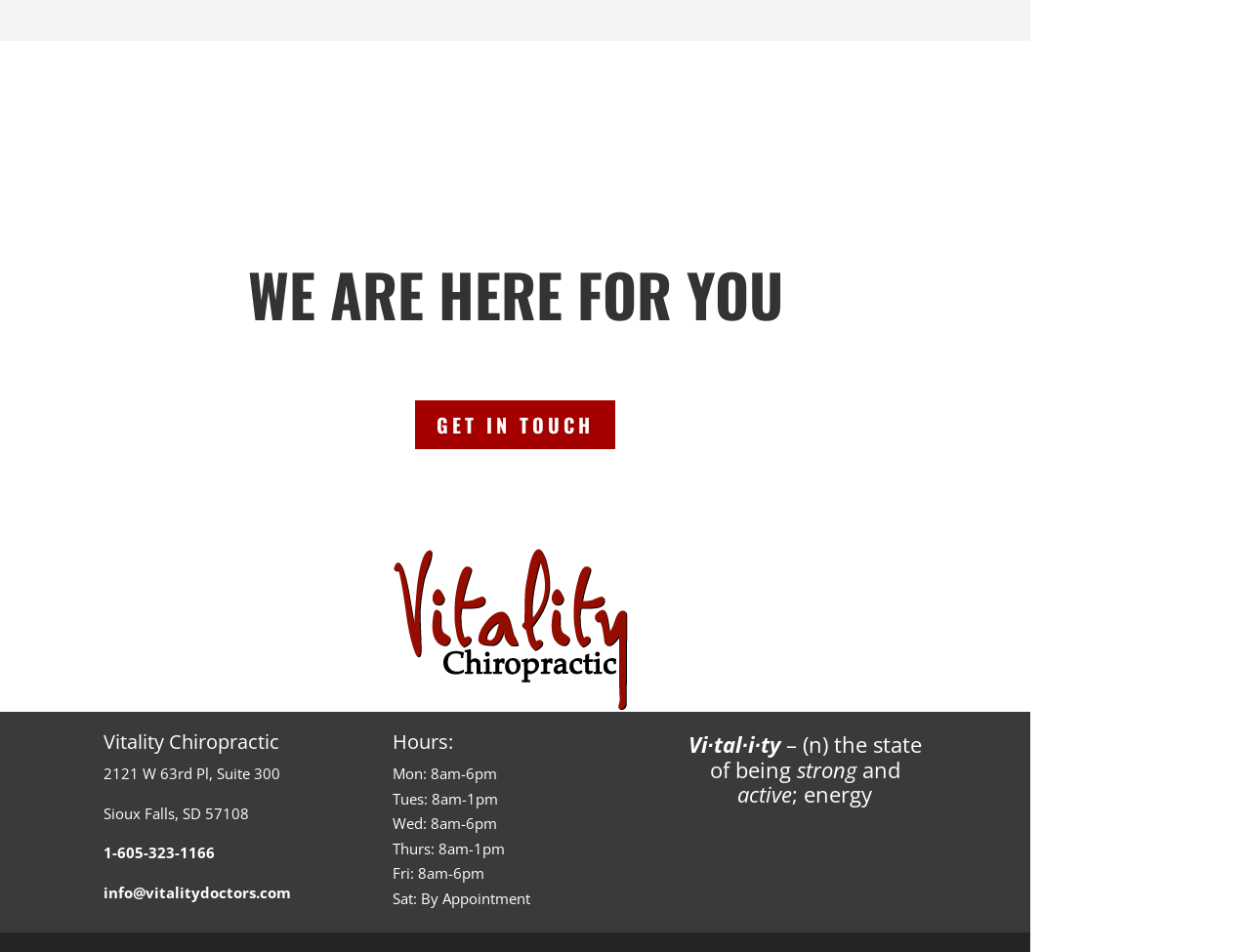What is the definition of vitality? Refer to the image and provide a one-word or short phrase answer.

the state of being strong and active